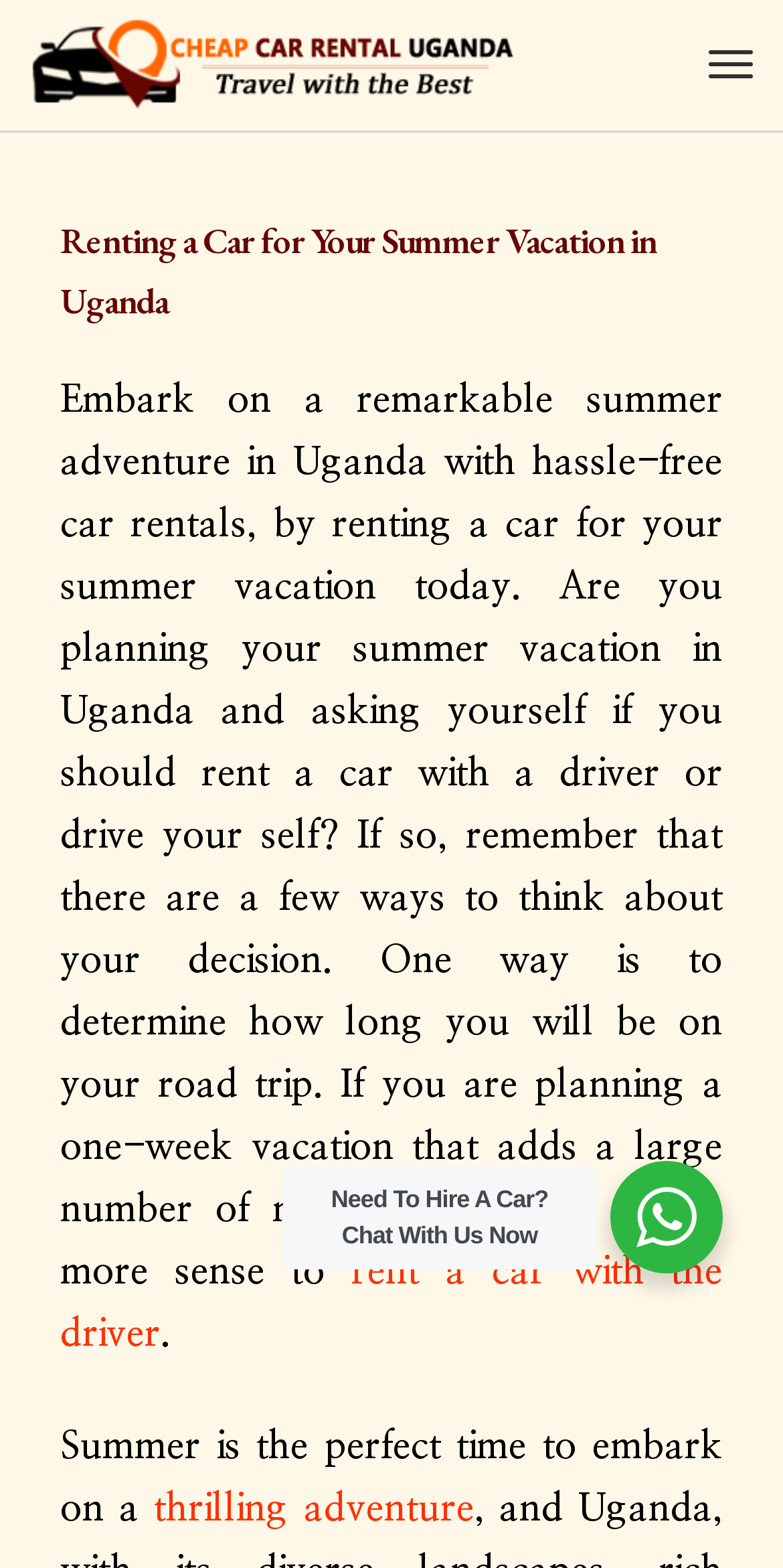What type of adventure is mentioned on the webpage? Please answer the question using a single word or phrase based on the image.

Thrilling adventure